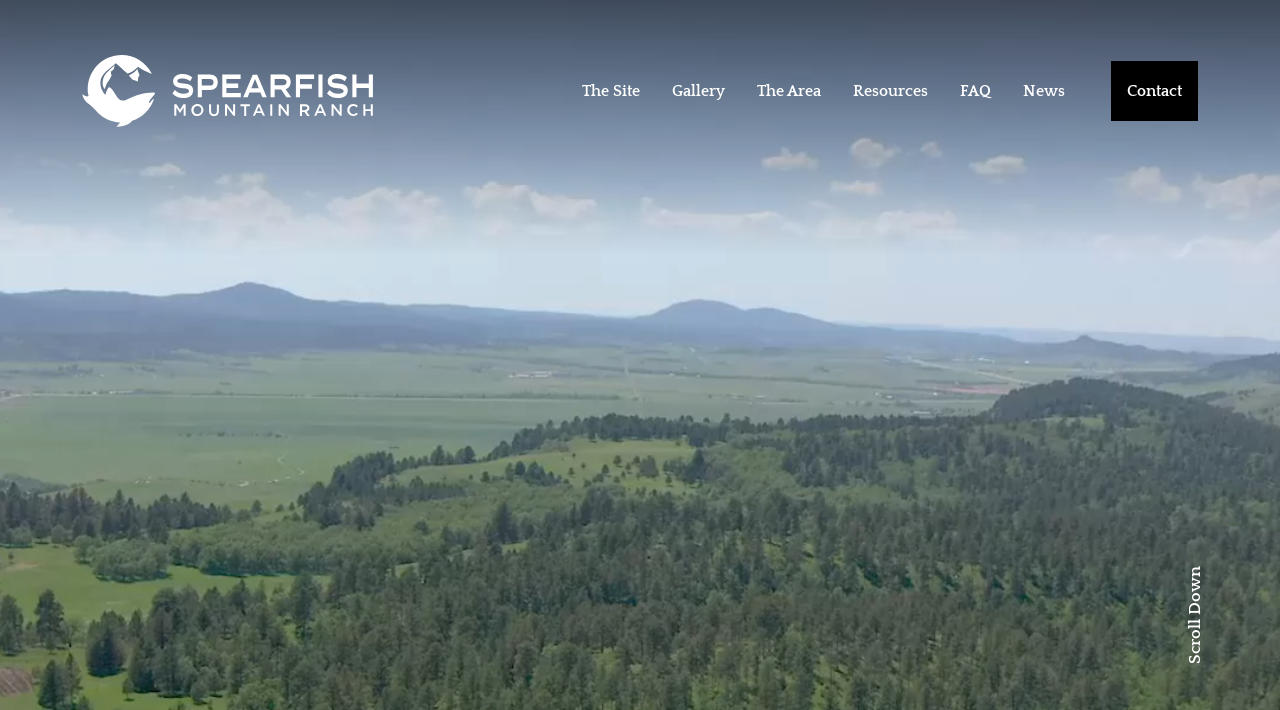Create a detailed description of the webpage's content and layout.

The webpage is about Spearfish Mountain Ranch, a community located in the Black Hills of South Dakota. At the top of the page, there is a main navigation menu with links to various sections, including "The Site", "Gallery", "The Area", "Resources", "FAQ", "News", and "Contact". The "Resources" link has a dropdown menu with additional links to "Weather", "Water", "Financing", "Documents", "Team", and "Utilities".

Below the navigation menu, there is a large image that spans almost the entire width of the page. To the right of the image, there is a heading that reads "Contact Us". Below the heading, there is a paragraph of text that invites visitors to contact the ranch for more information.

Underneath the paragraph, there are three sections of contact information, each with a name, phone number, and email address. The names are Alec Keating, Gerard Keating, and David Peterson. These sections are arranged in a vertical column, with Alec Keating's information at the top and David Peterson's at the bottom.

At the very bottom of the page, there is a call-to-action that reads "Scroll Down", encouraging visitors to explore the rest of the page.